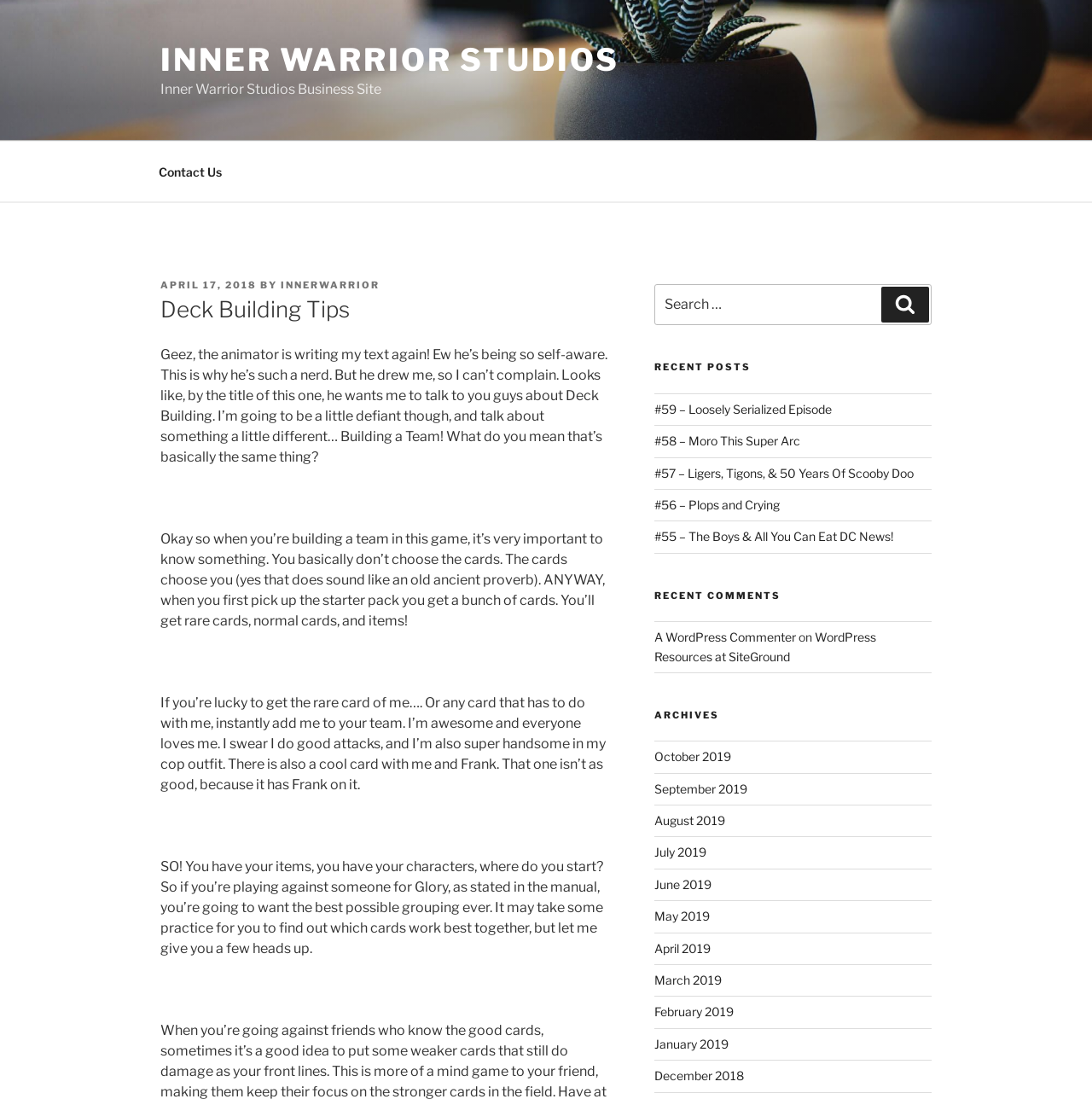Reply to the question with a brief word or phrase: What is the topic of the main article?

Deck Building Tips